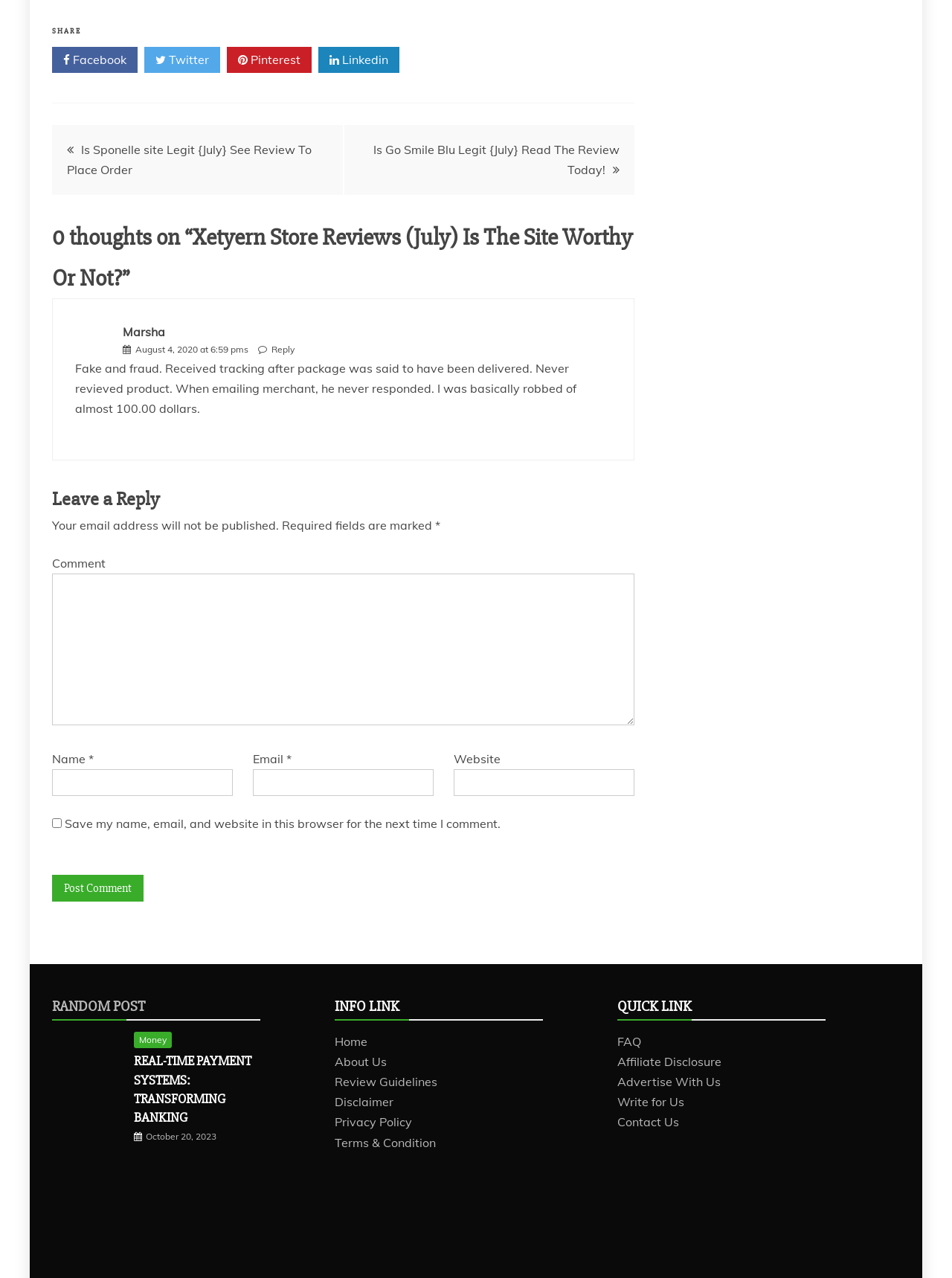How many required fields are there in the comment form?
Respond to the question with a well-detailed and thorough answer.

I counted the number of required fields in the comment form by looking at the static text elements with asterisks (*) next to them, which indicate required fields. I found three required fields: Name, Email, and Comment.